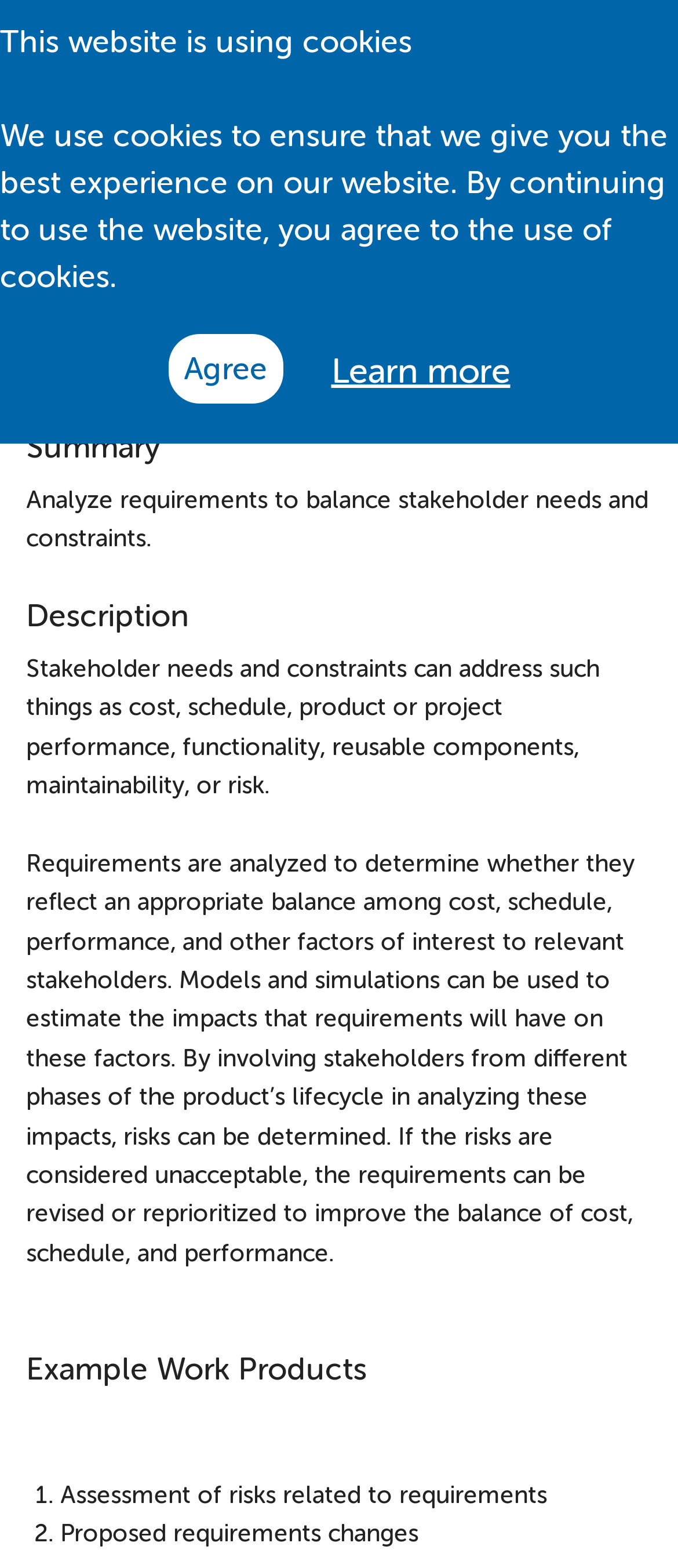What is the purpose of analyzing requirements?
Refer to the image and respond with a one-word or short-phrase answer.

To balance stakeholder needs and constraints